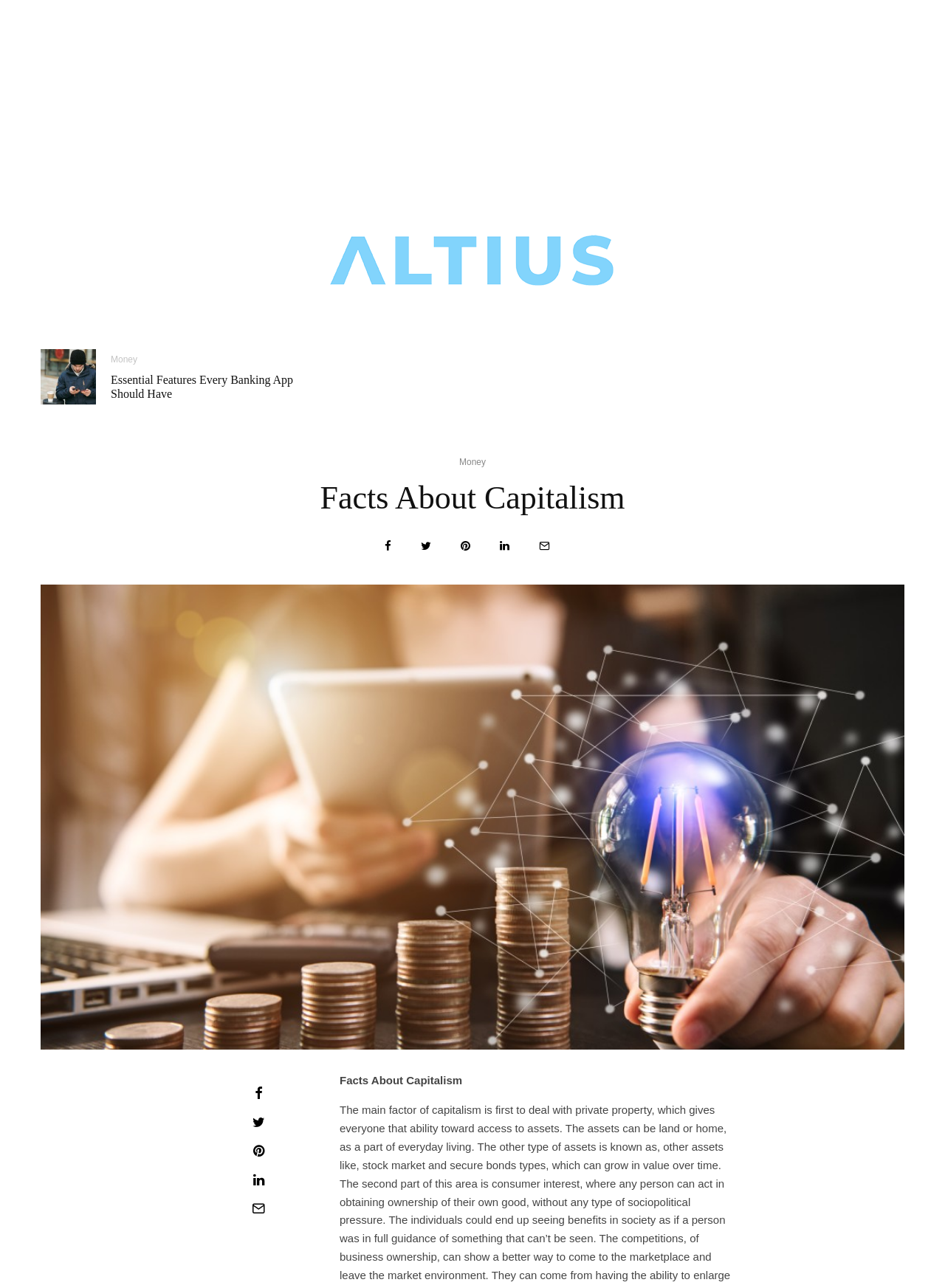Provide the bounding box coordinates in the format (top-left x, top-left y, bottom-right x, bottom-right y). All values are floating point numbers between 0 and 1. Determine the bounding box coordinate of the UI element described as: Jonathan Osler

[0.359, 0.927, 0.438, 0.937]